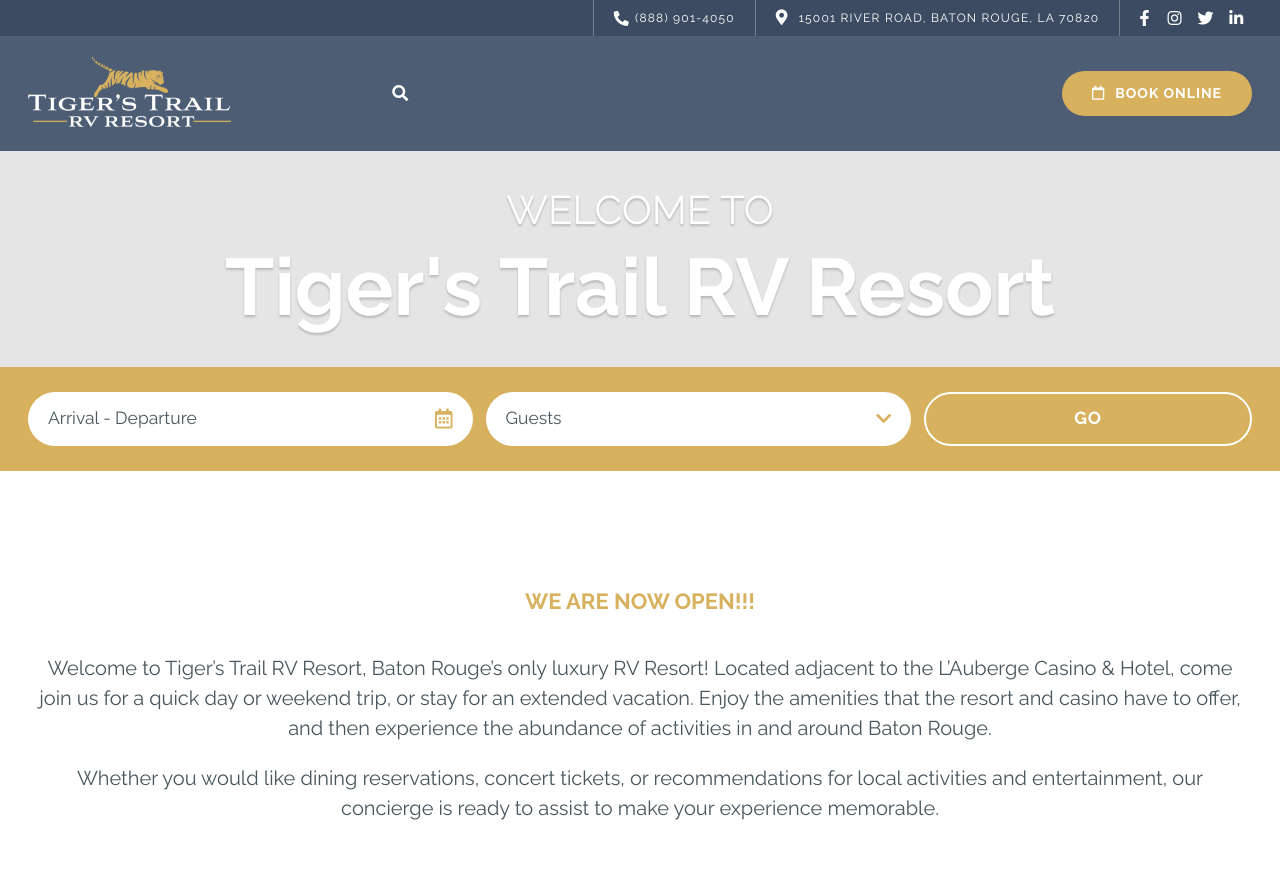Please specify the bounding box coordinates of the element that should be clicked to execute the given instruction: 'Click Go'. Ensure the coordinates are four float numbers between 0 and 1, expressed as [left, top, right, bottom].

[0.722, 0.442, 0.978, 0.504]